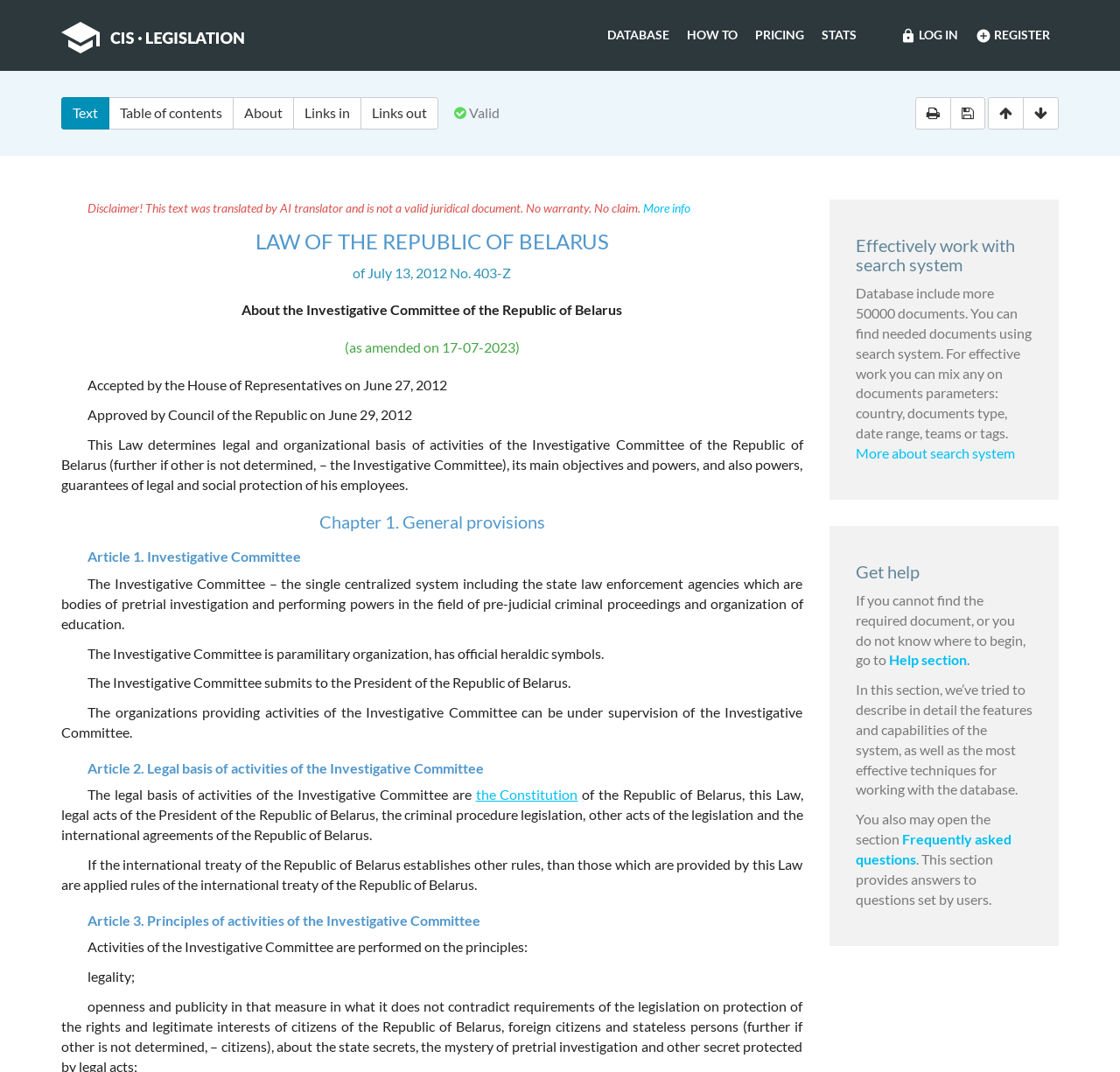Please provide a detailed answer to the question below by examining the image:
What is the name of the law described on this webpage?

The webpage is describing a law, and the name of the law is mentioned in the heading 'LAW OF THE REPUBLIC OF BELARUS' and also in the subheading 'of July 13, 2012 No. 403-Z'.